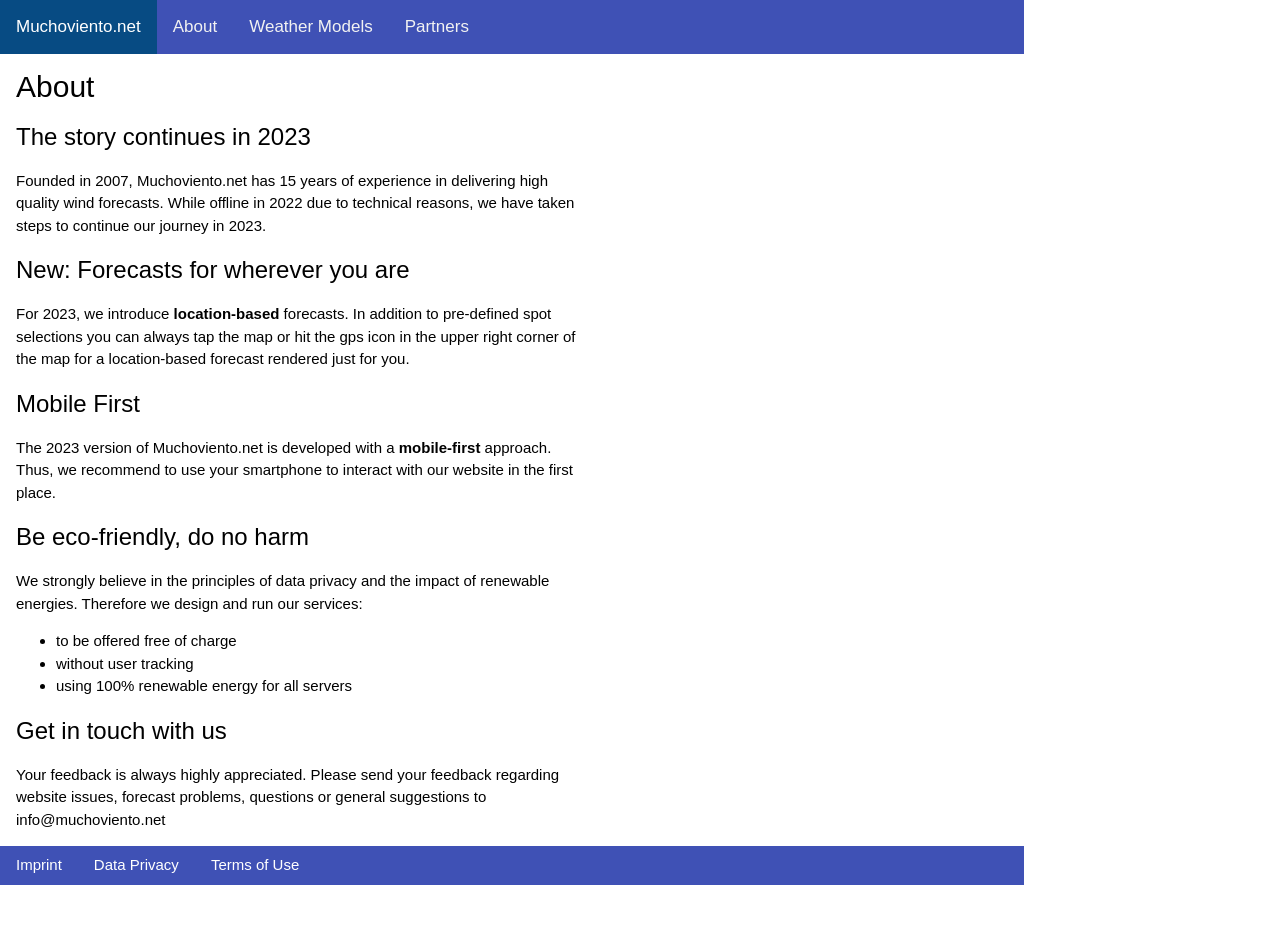Refer to the screenshot and answer the following question in detail:
What is the website's stance on user tracking?

The webpage states that the website is designed to be offered free of charge without user tracking, which means that the website does not collect user data for tracking purposes.